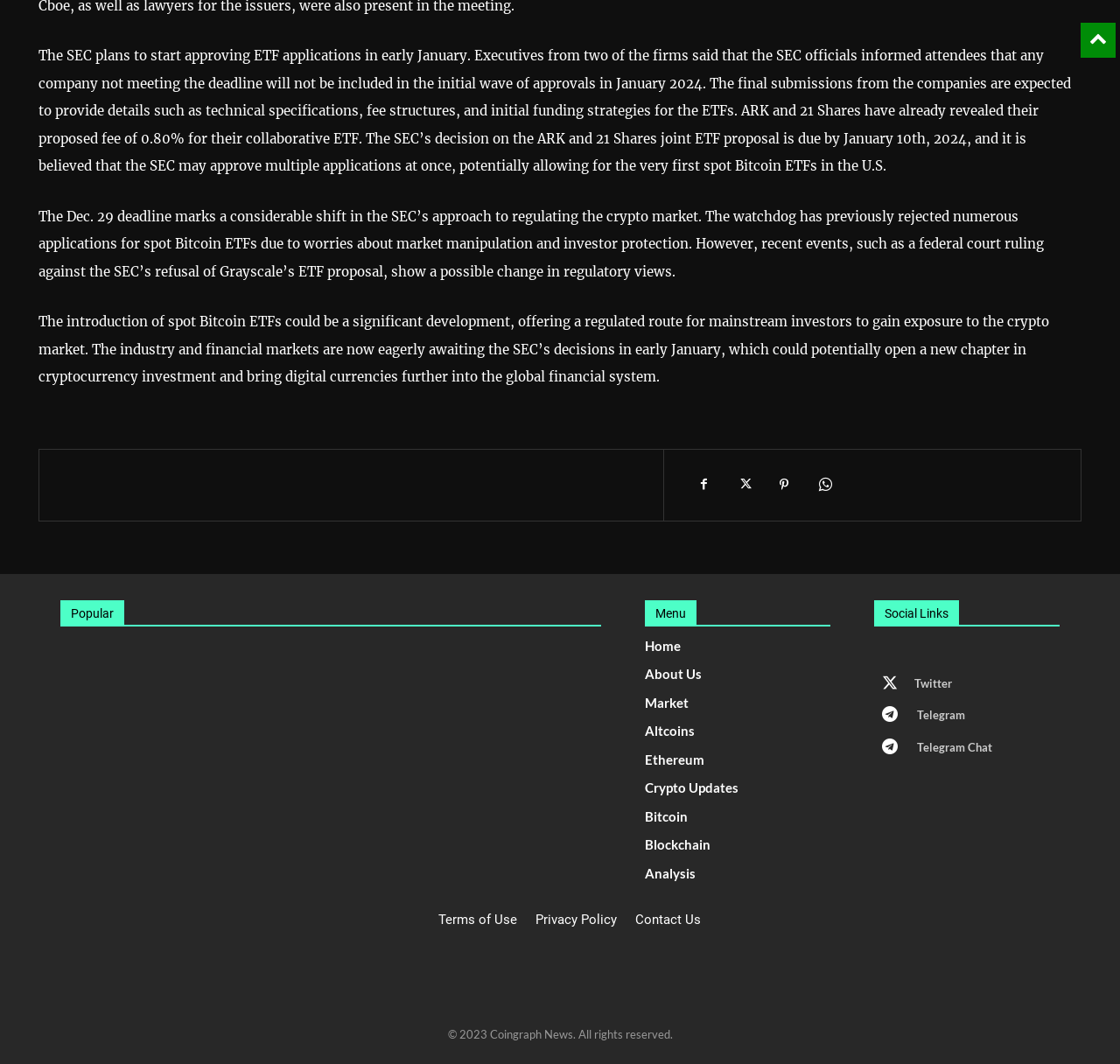Point out the bounding box coordinates of the section to click in order to follow this instruction: "Click on the 'Home' link".

[0.575, 0.599, 0.741, 0.615]